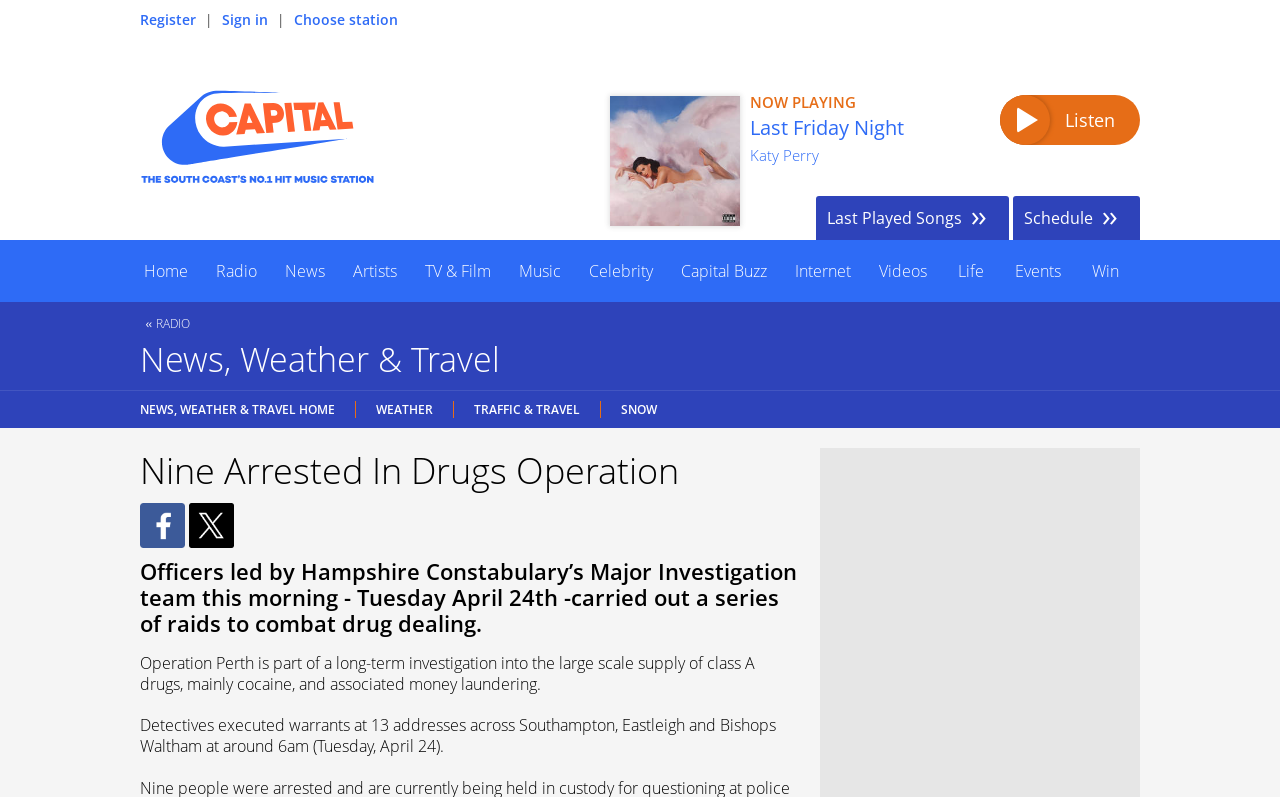Find the coordinates for the bounding box of the element with this description: "Capital Buzz".

[0.521, 0.301, 0.61, 0.379]